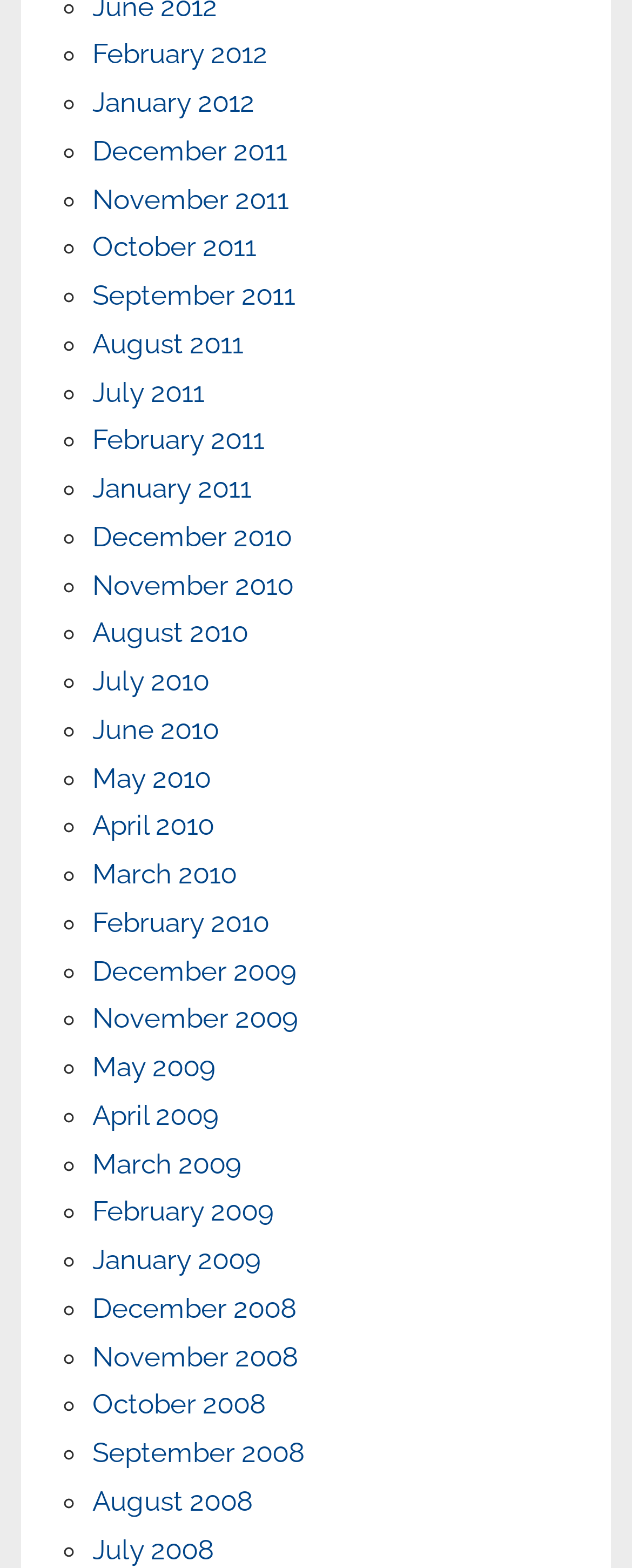Find the bounding box coordinates of the element to click in order to complete the given instruction: "View August 2010."

[0.146, 0.393, 0.392, 0.414]